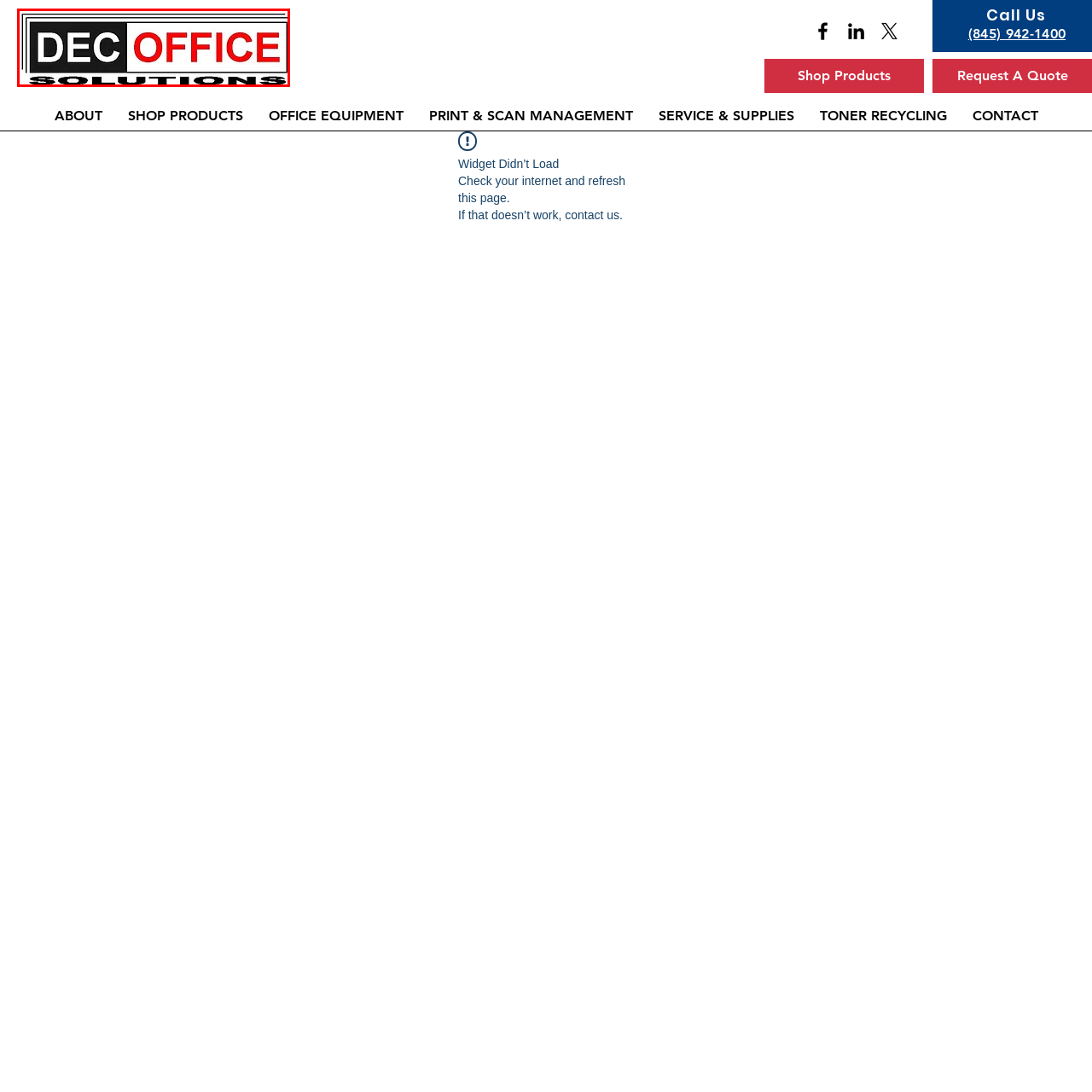Observe the image enclosed by the red box and thoroughly answer the subsequent question based on the visual details: What is the font style of 'SOLUTIONS'?

The term 'SOLUTIONS' appears beneath 'OFFICE' in a softer font style, which creates a visual hierarchy and emphasizes the importance of 'OFFICE' in the branding.